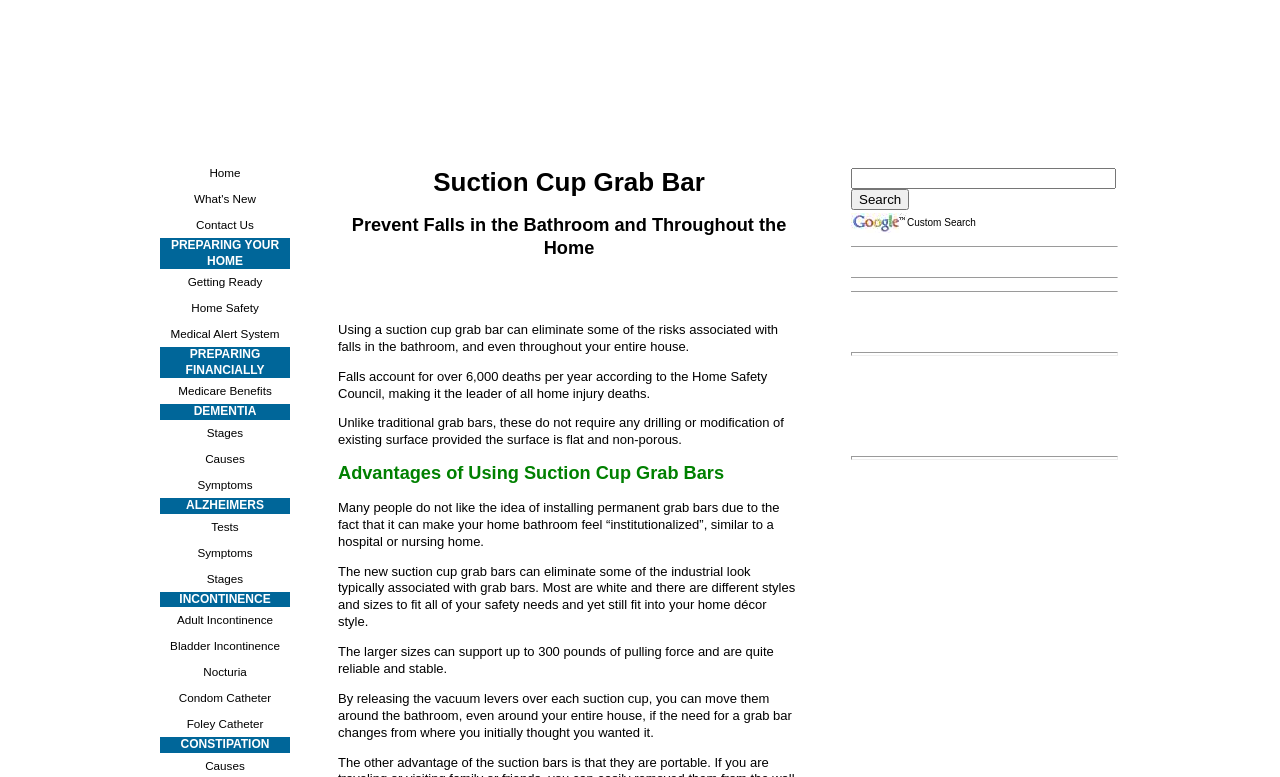Given the description of a UI element: "Tests", identify the bounding box coordinates of the matching element in the webpage screenshot.

[0.125, 0.661, 0.227, 0.694]